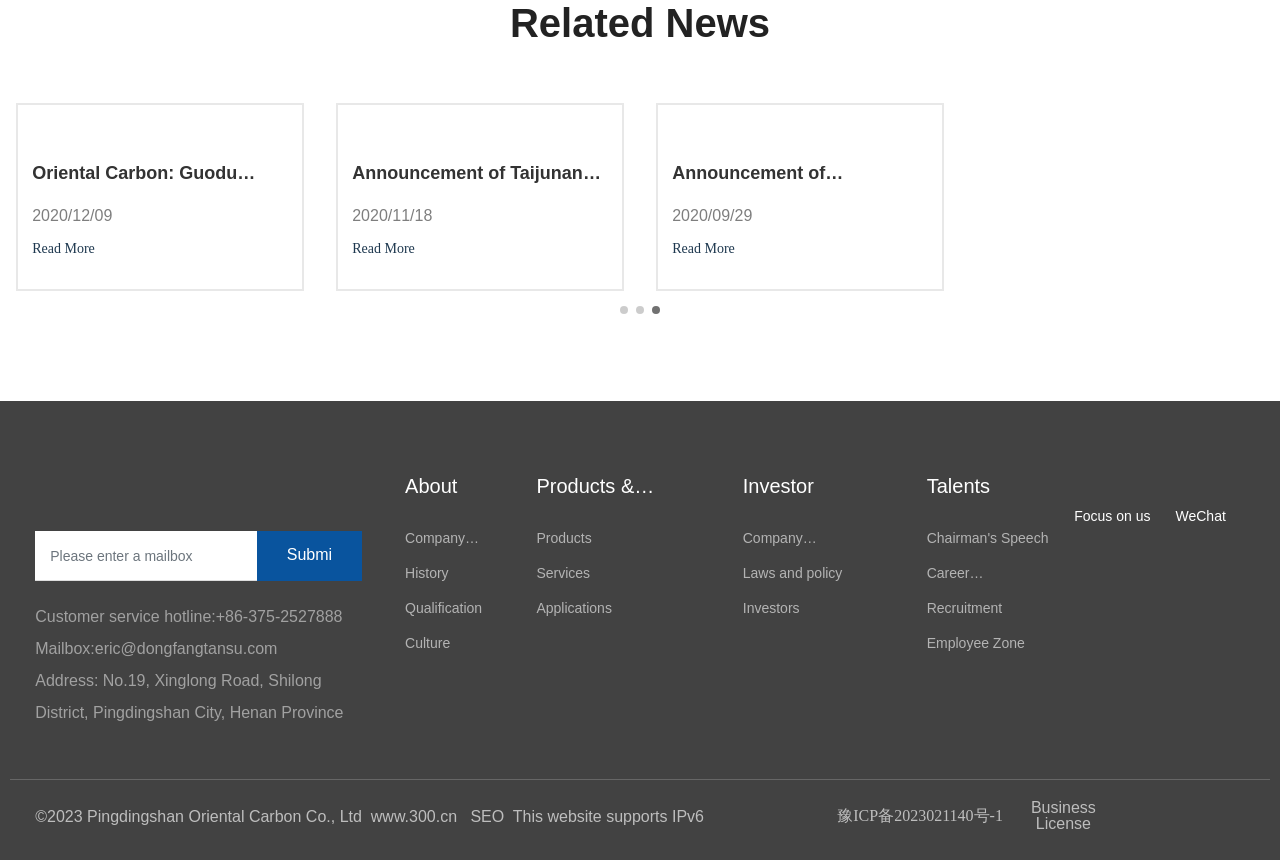Please give the bounding box coordinates of the area that should be clicked to fulfill the following instruction: "Enter a mailbox". The coordinates should be in the format of four float numbers from 0 to 1, i.e., [left, top, right, bottom].

[0.028, 0.618, 0.201, 0.676]